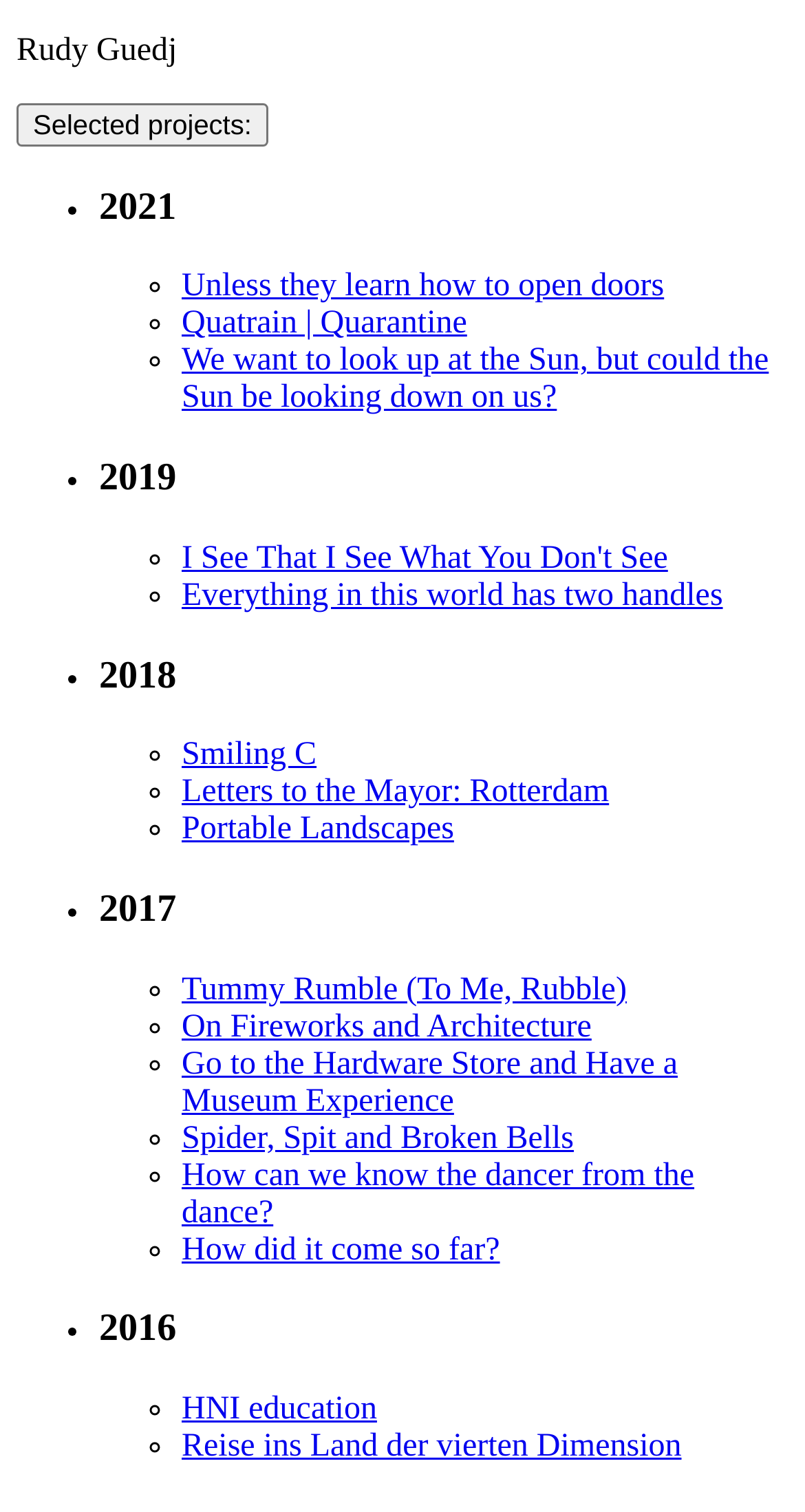Create an in-depth description of the webpage, covering main sections.

The webpage is a portfolio of Rudy Guedj, a fashion data expert, showcasing his selected projects from 2016 to 2021. At the top, there is a button labeled "Selected projects:".

Below the button, there are five sections, each representing a year from 2016 to 2021, indicated by headings. Each section contains a list of projects, marked by list markers (• or ◦) and accompanied by links to the projects. The links have descriptive titles, such as "Unless they learn how to open doors", "Quatrain | Quarantine", and "We want to look up at the Sun, but could the Sun be looking down on us?".

The projects are listed in a vertical column, with the most recent year (2021) at the top and the oldest year (2016) at the bottom. Within each section, the projects are arranged in a vertical list, with the list markers aligned to the left and the link titles extending to the right.

There are no images on the page, and the focus is on the text-based content, providing a clean and organized layout for the user to navigate through Rudy Guedj's projects.